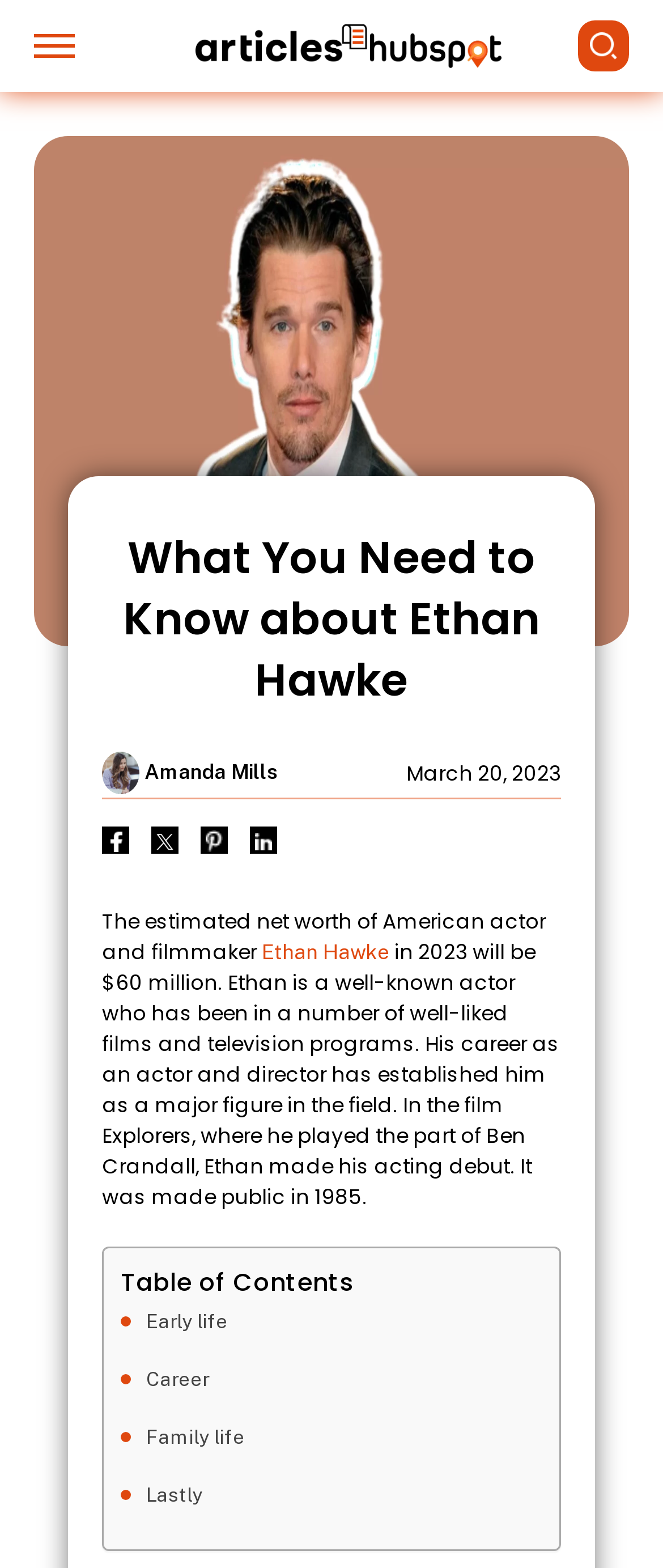Can you give a detailed response to the following question using the information from the image? What are the social media platforms linked in the article?

The answer can be found in the link elements with the images of Facebook, Twitter, pintrest, and LinkedIn, which are likely the social media platforms linked in the article.